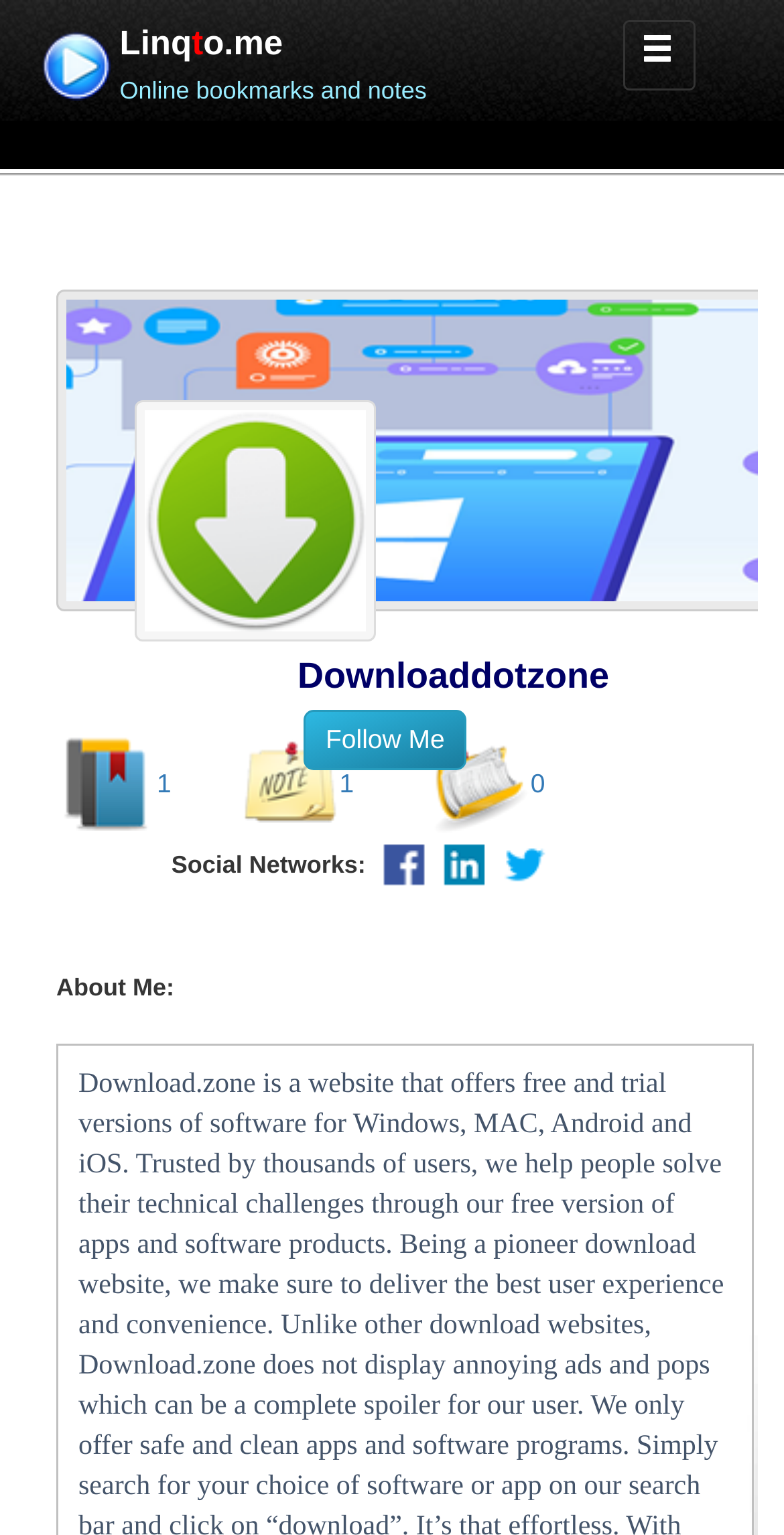Pinpoint the bounding box coordinates of the clickable area necessary to execute the following instruction: "Check about me". The coordinates should be given as four float numbers between 0 and 1, namely [left, top, right, bottom].

[0.072, 0.634, 0.222, 0.652]